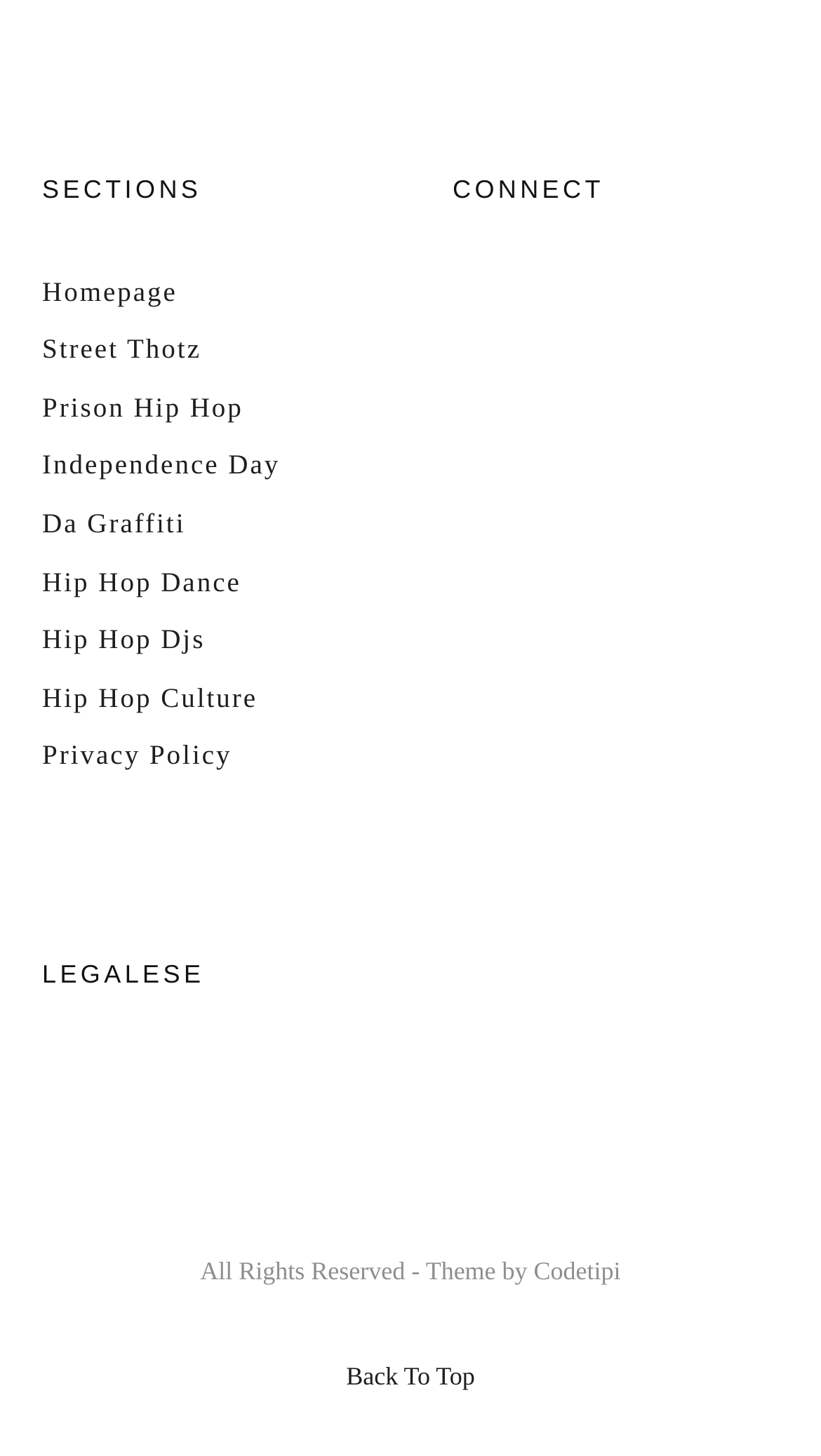Extract the bounding box of the UI element described as: "Prison Hip Hop".

[0.051, 0.269, 0.296, 0.29]